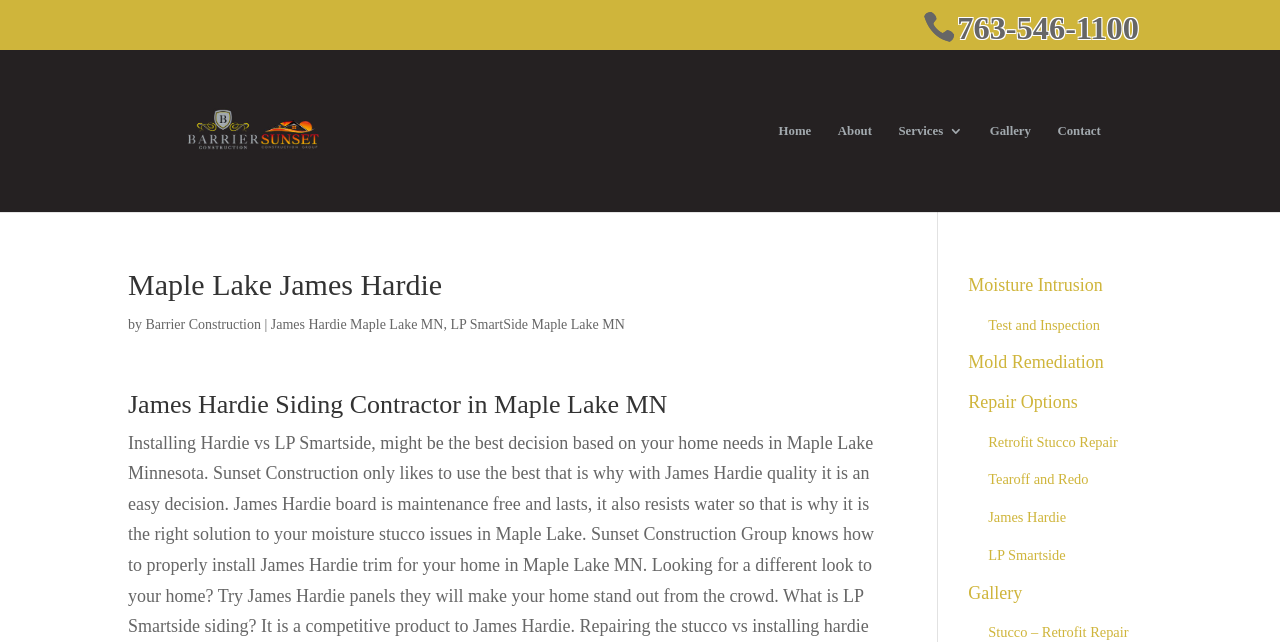What is the company name mentioned on the webpage?
Provide a well-explained and detailed answer to the question.

I found the company name by looking at the link element with the text 'Sunset Construction - Barrier Construction' located at the top of the webpage, which is also the title of the webpage.